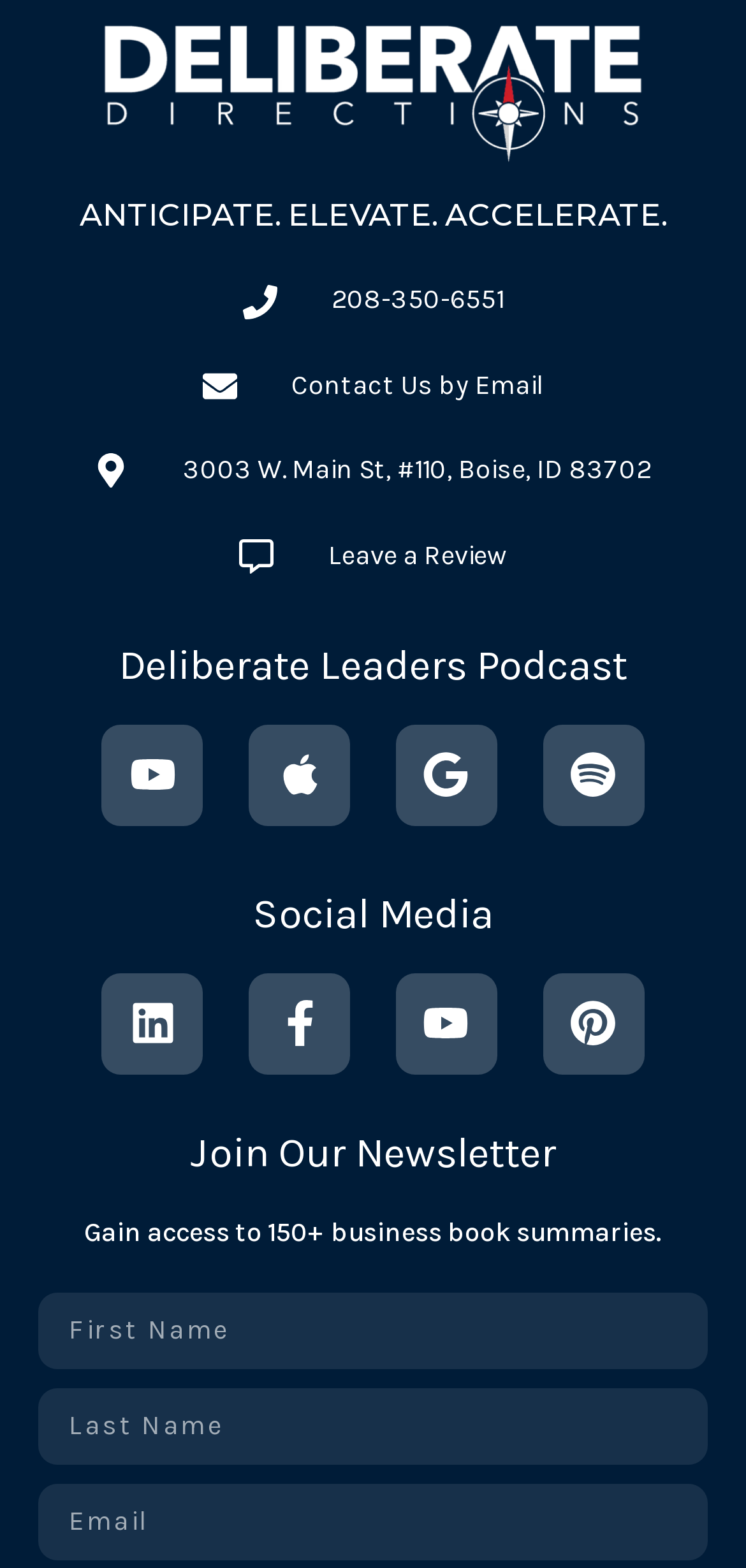Based on the image, give a detailed response to the question: What is the purpose of the textboxes?

I looked at the section labeled 'Join Our Newsletter' and found three textboxes labeled 'First Name', 'Last Name', and 'Email'. This suggests that the purpose of these textboxes is to collect user information to join a newsletter.